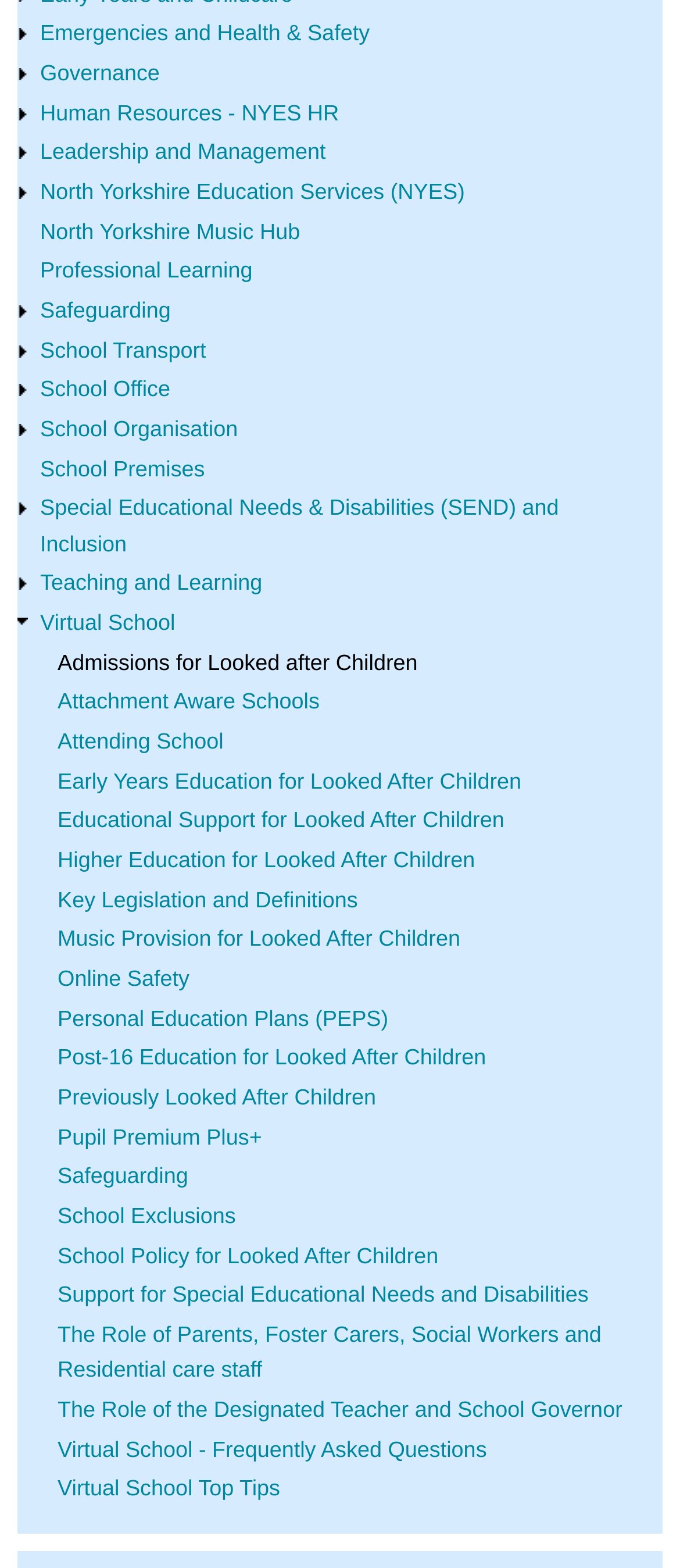Please identify the bounding box coordinates of the clickable area that will fulfill the following instruction: "Click on Emergencies and Health & Safety". The coordinates should be in the format of four float numbers between 0 and 1, i.e., [left, top, right, bottom].

[0.059, 0.014, 0.544, 0.029]